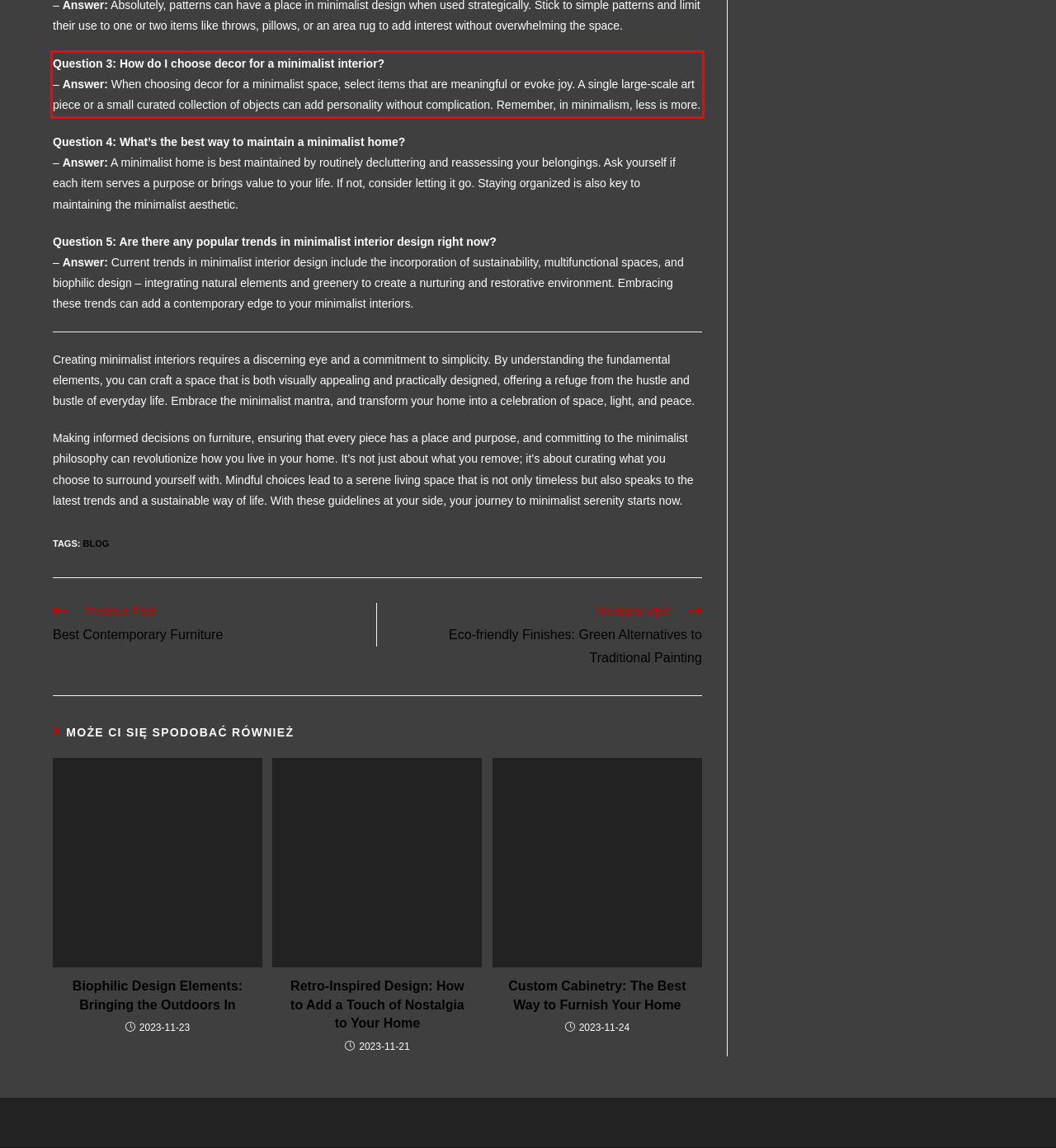Given the screenshot of a webpage, identify the red rectangle bounding box and recognize the text content inside it, generating the extracted text.

Question 3: How do I choose decor for a minimalist interior? – Answer: When choosing decor for a minimalist space, select items that are meaningful or evoke joy. A single large-scale art piece or a small curated collection of objects can add personality without complication. Remember, in minimalism, less is more.